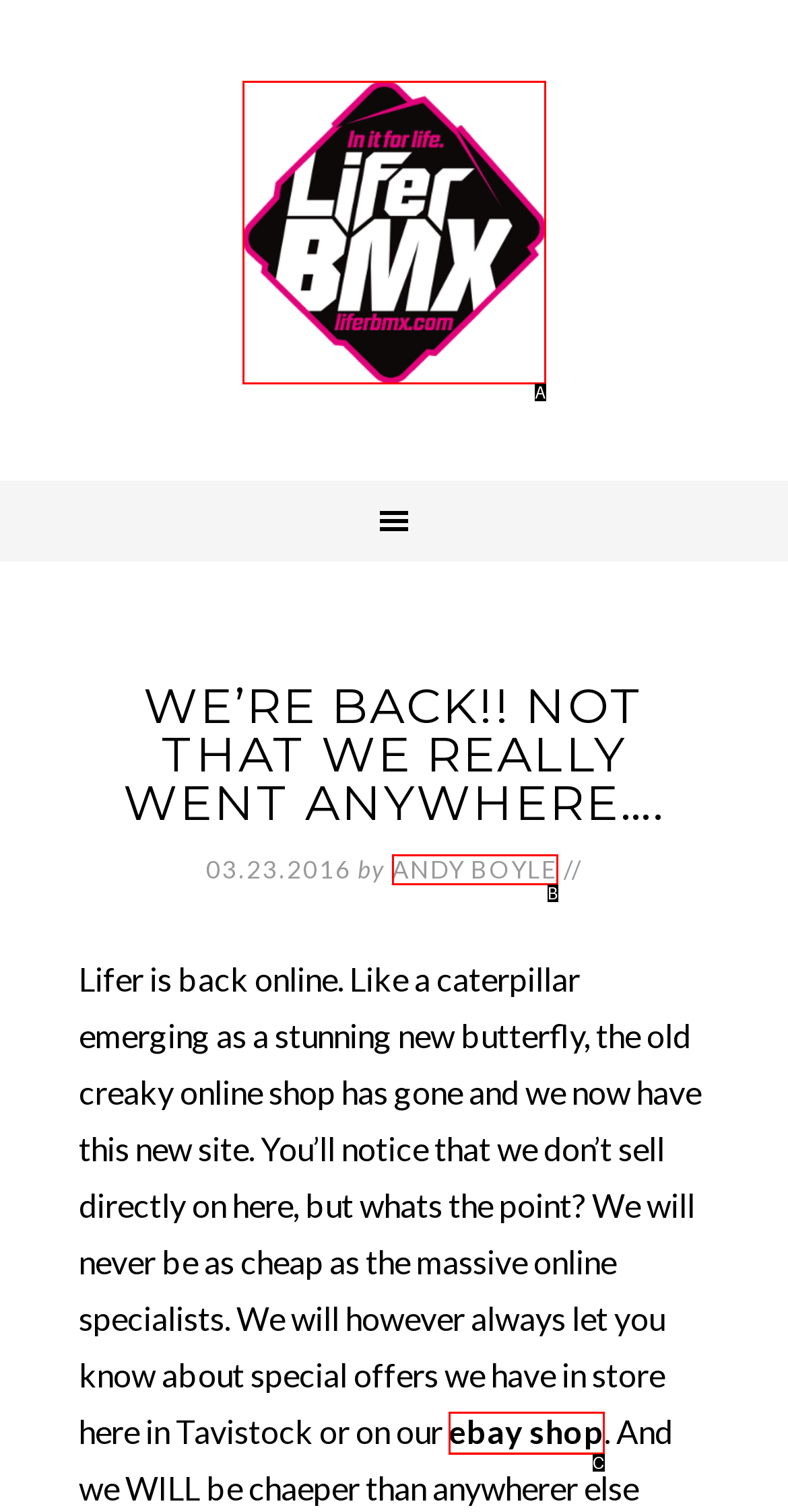Find the option that matches this description: Andy Boyle
Provide the corresponding letter directly.

B